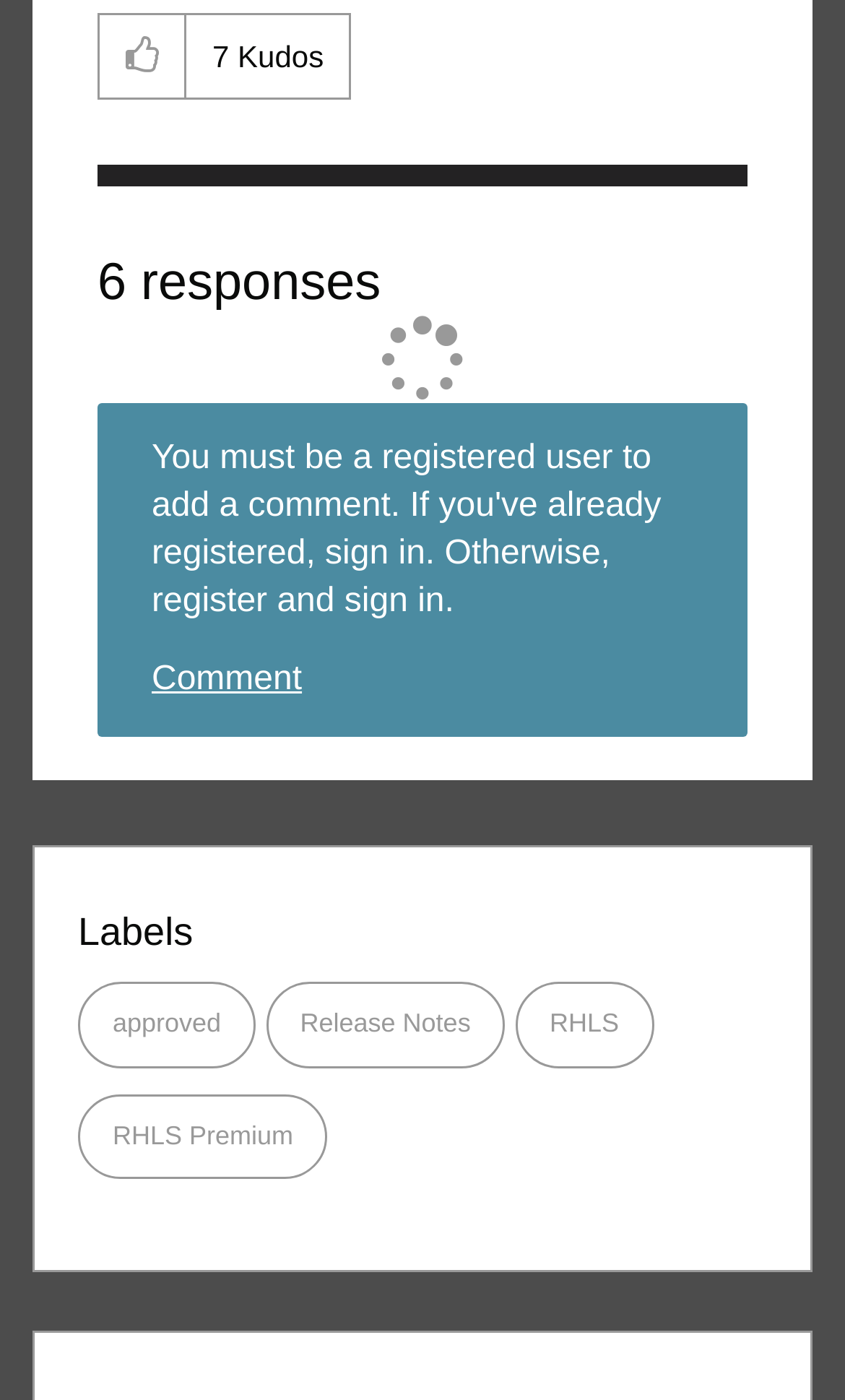Pinpoint the bounding box coordinates of the clickable element to carry out the following instruction: "Go to Release Notes."

[0.314, 0.702, 0.598, 0.763]